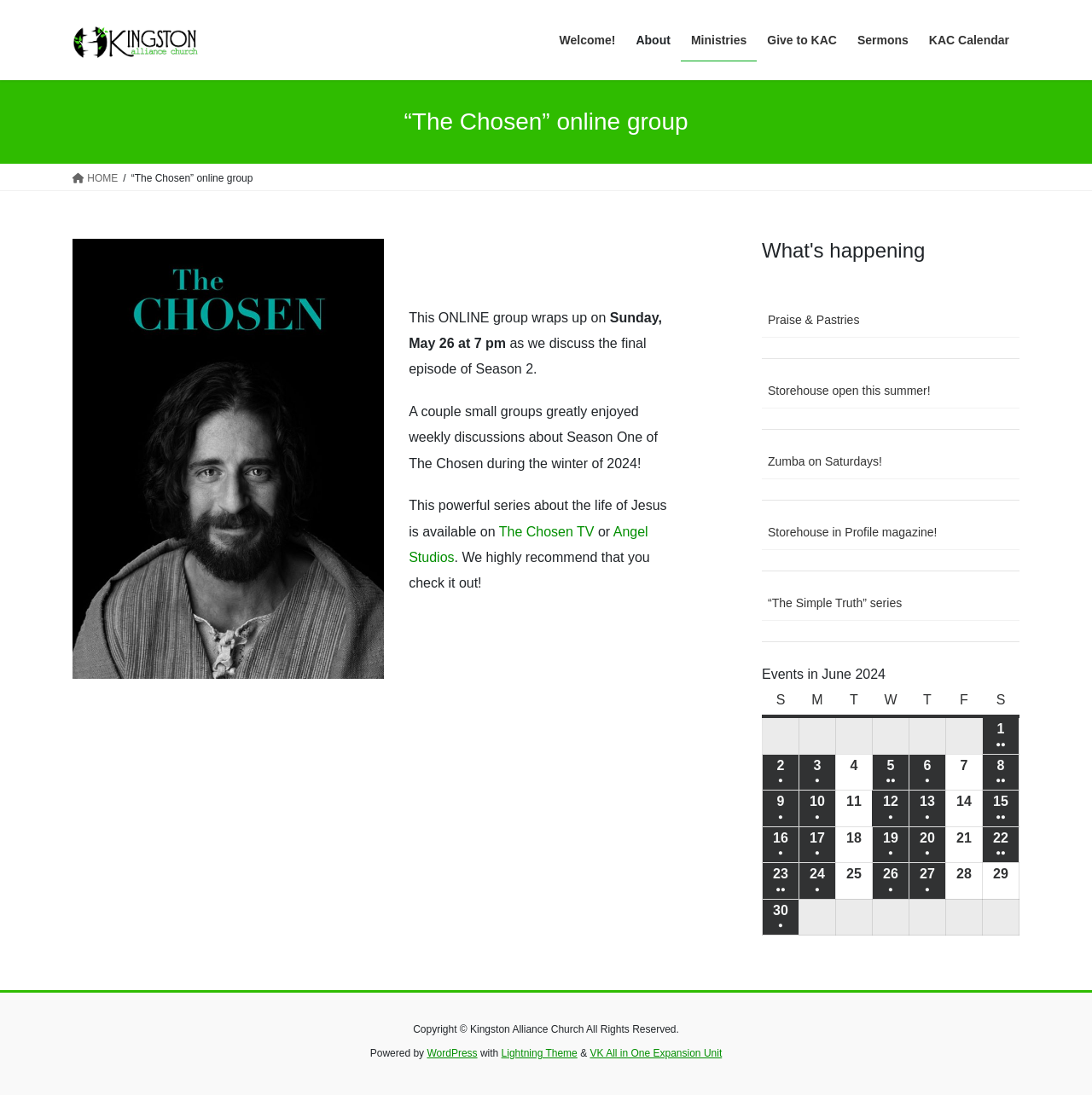Please locate the bounding box coordinates of the element that should be clicked to complete the given instruction: "view the position of local council".

None